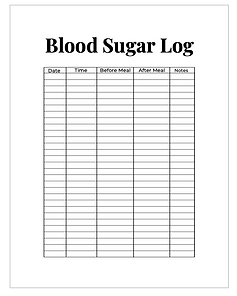What is the purpose of the 'Notes' column?
Please craft a detailed and exhaustive response to the question.

The 'Notes' column is intended for users to record any specific observations or notes, making it a practical tool for maintaining health and wellness.